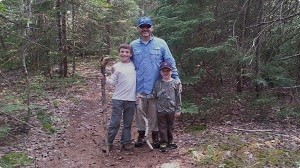Provide a brief response using a word or short phrase to this question:
What is the possible activity the family is engaged in?

searching for a hidden brook trout lake